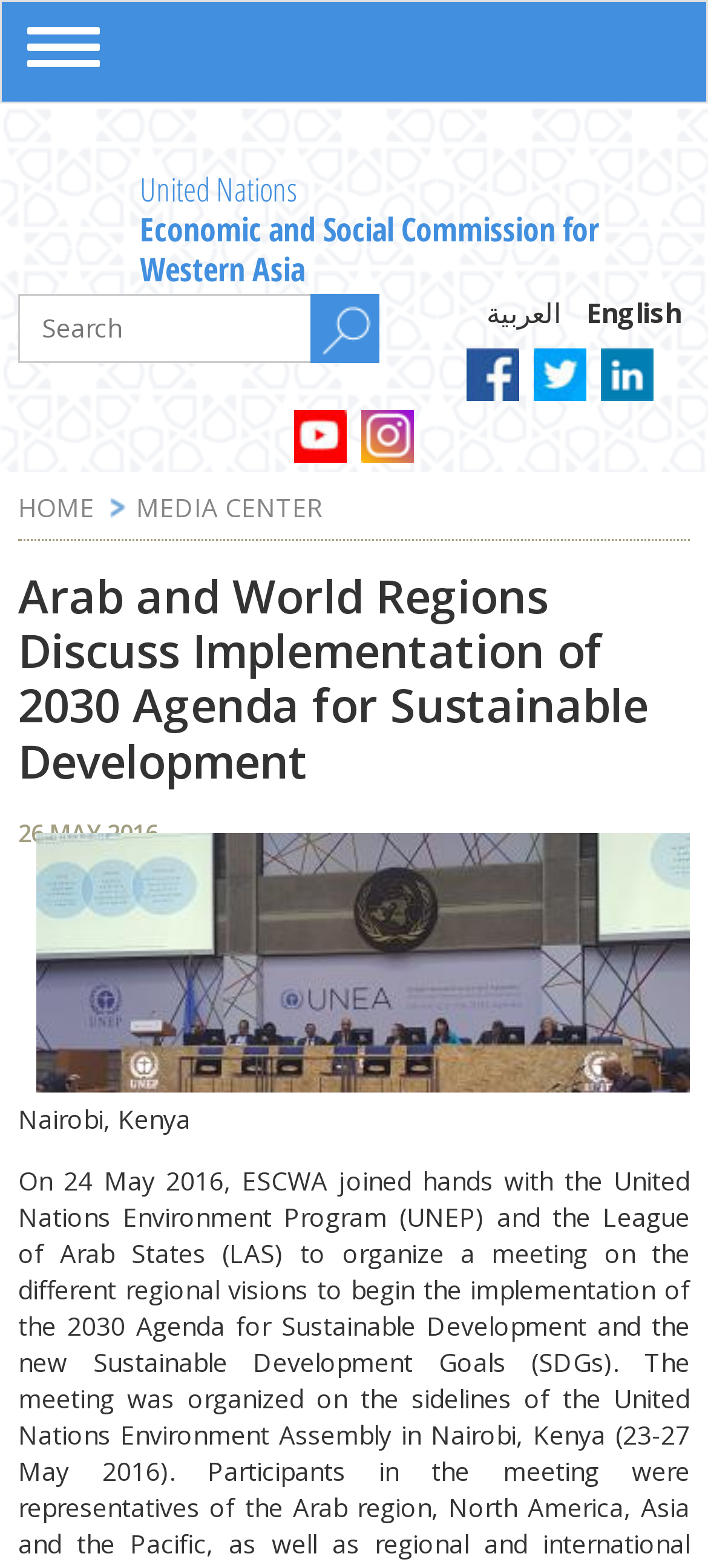What is the name of the organization?
Examine the screenshot and reply with a single word or phrase.

United Nations Economic and Social Commission for Western Asia